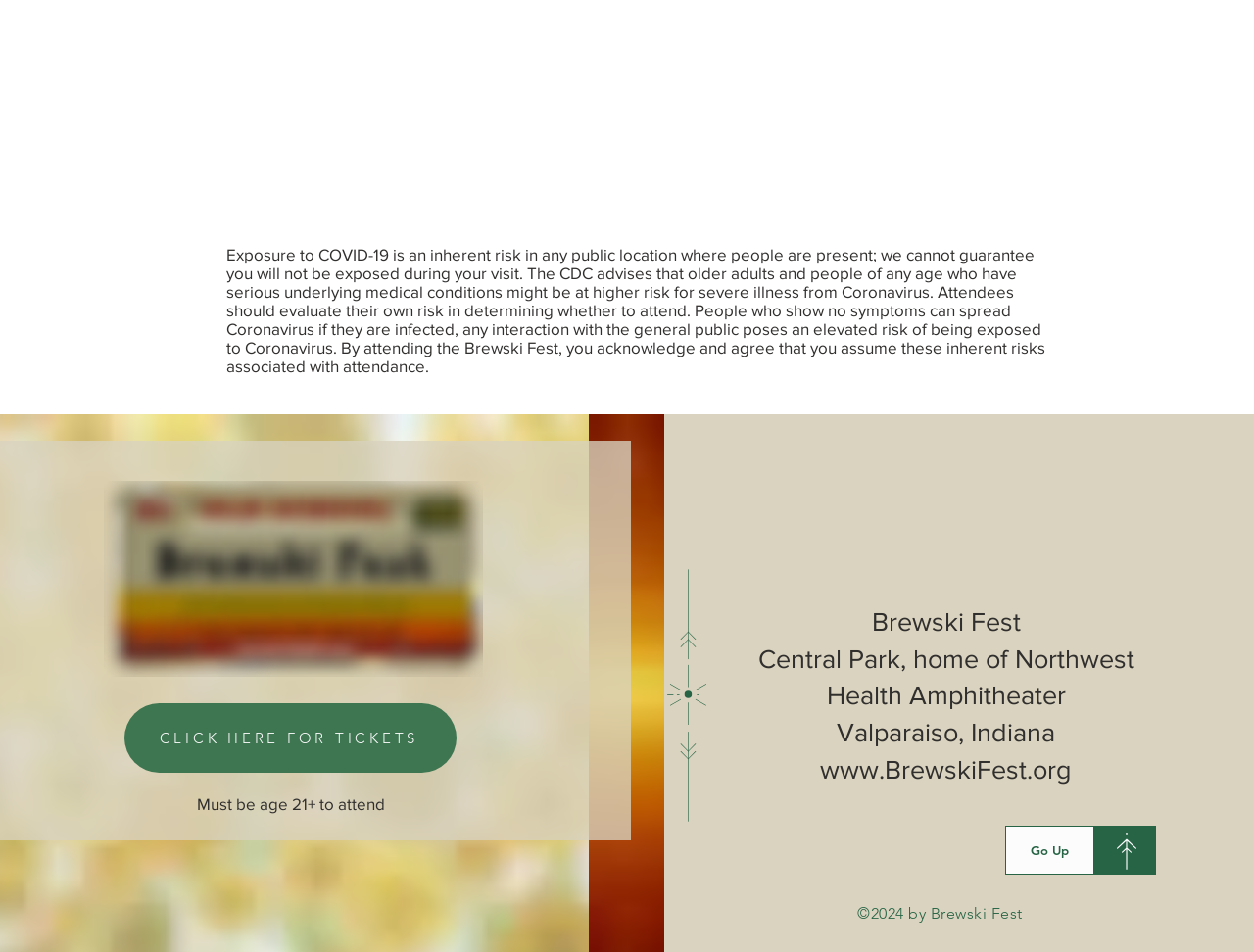What is the website of the Brewski Fest event?
Using the information from the image, answer the question thoroughly.

The webpage displays the website URL as 'www.BrewskiFest.org' which is the official website of the Brewski Fest event.